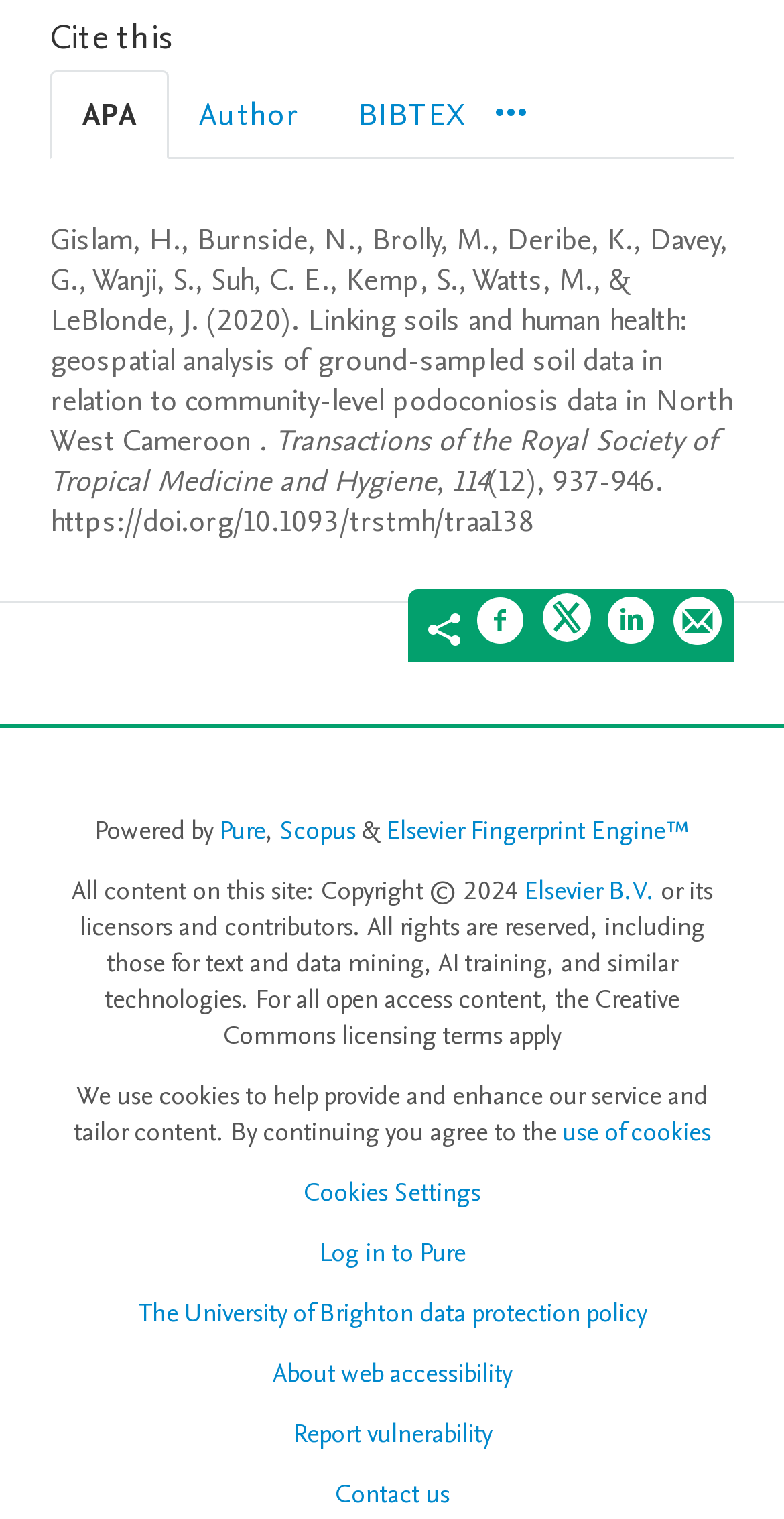Determine the bounding box for the described UI element: "Cookies Settings".

[0.387, 0.775, 0.613, 0.796]